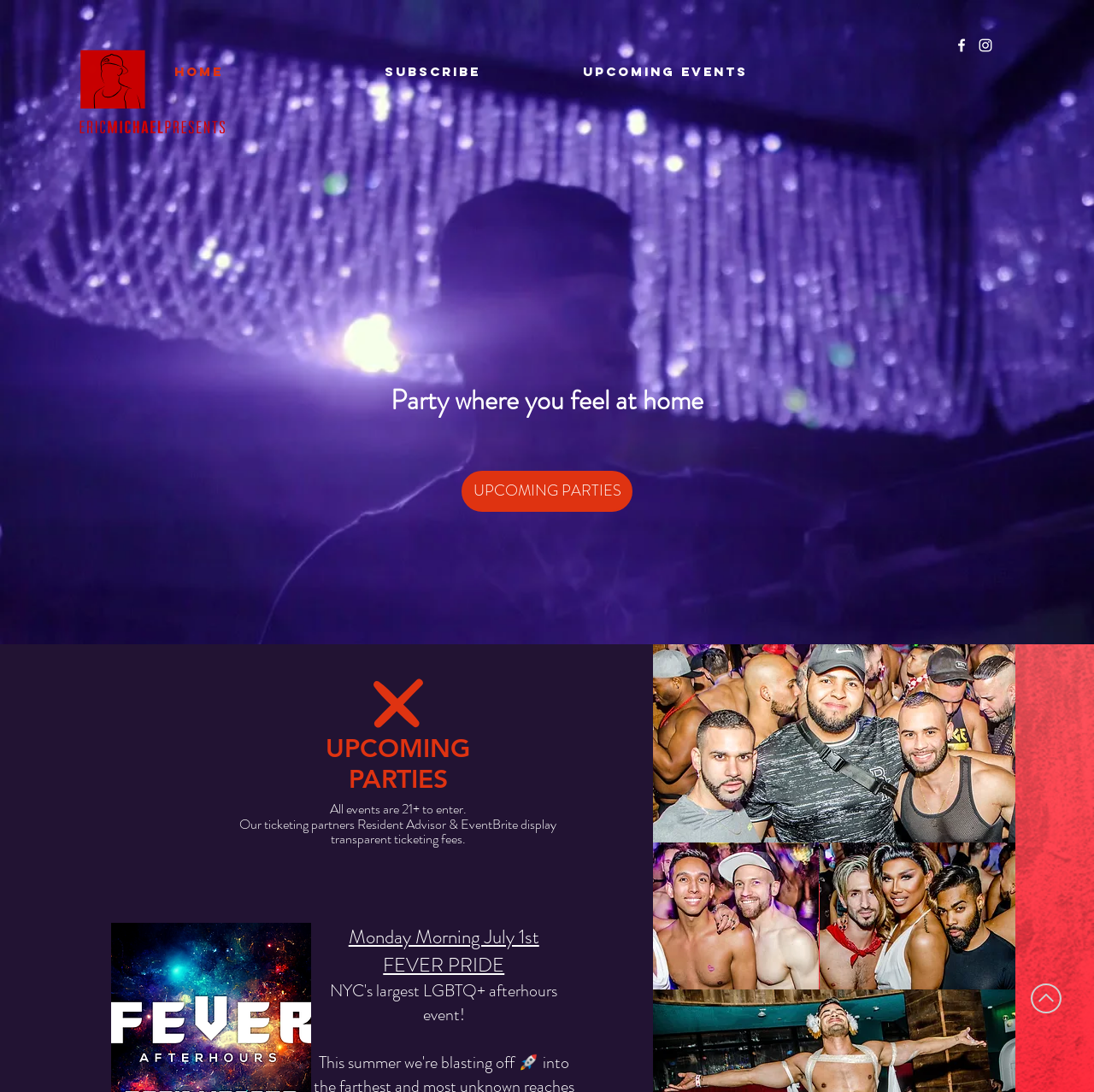Summarize the webpage comprehensively, mentioning all visible components.

The webpage is about Eric Michael Presents, a platform for NYC gay nightlife. At the top left, there is a link with no text. On the top right, there is a social bar with links to Facebook and Instagram, each accompanied by an image of the respective social media platform's logo.

Below the social bar, there is a navigation menu with links to "HOME", "SUBSCRIBE", "UPCOMING EVENTS", and a separator. The navigation menu spans across the top of the page.

In the main content area, there is a heading that reads "Party where you feel at home". Below this heading, there is a link to "UPCOMING PARTIES". Further down, there is a heading "UPCOMING PARTIES" in a larger font size, indicating a section of upcoming events.

In this section, there are links to specific events, including "Monday Morning July 1st" and "FEVER PRIDE". There is also a description of an LGBTQ+ afterhours event. Below these links, there are two images, likely event photos.

On the right side of the page, there is a section with a heading "Photos", and two images, possibly event photos, are displayed below.

At the bottom right of the page, there is a link to "Back to top", accompanied by an image of an arrow pointing upwards.